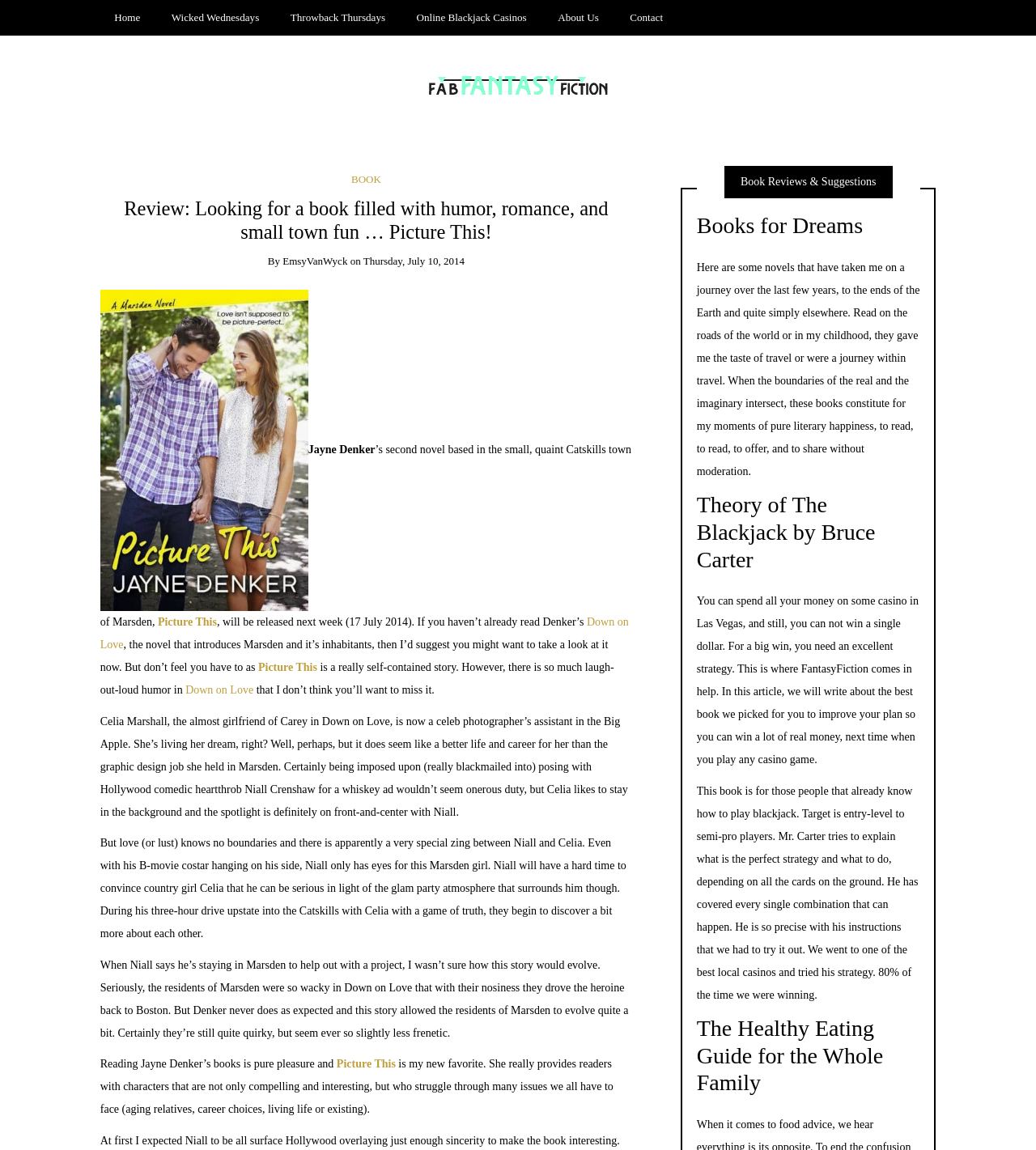Can you find the bounding box coordinates of the area I should click to execute the following instruction: "Click the link to download Pro Pool 2020"?

None